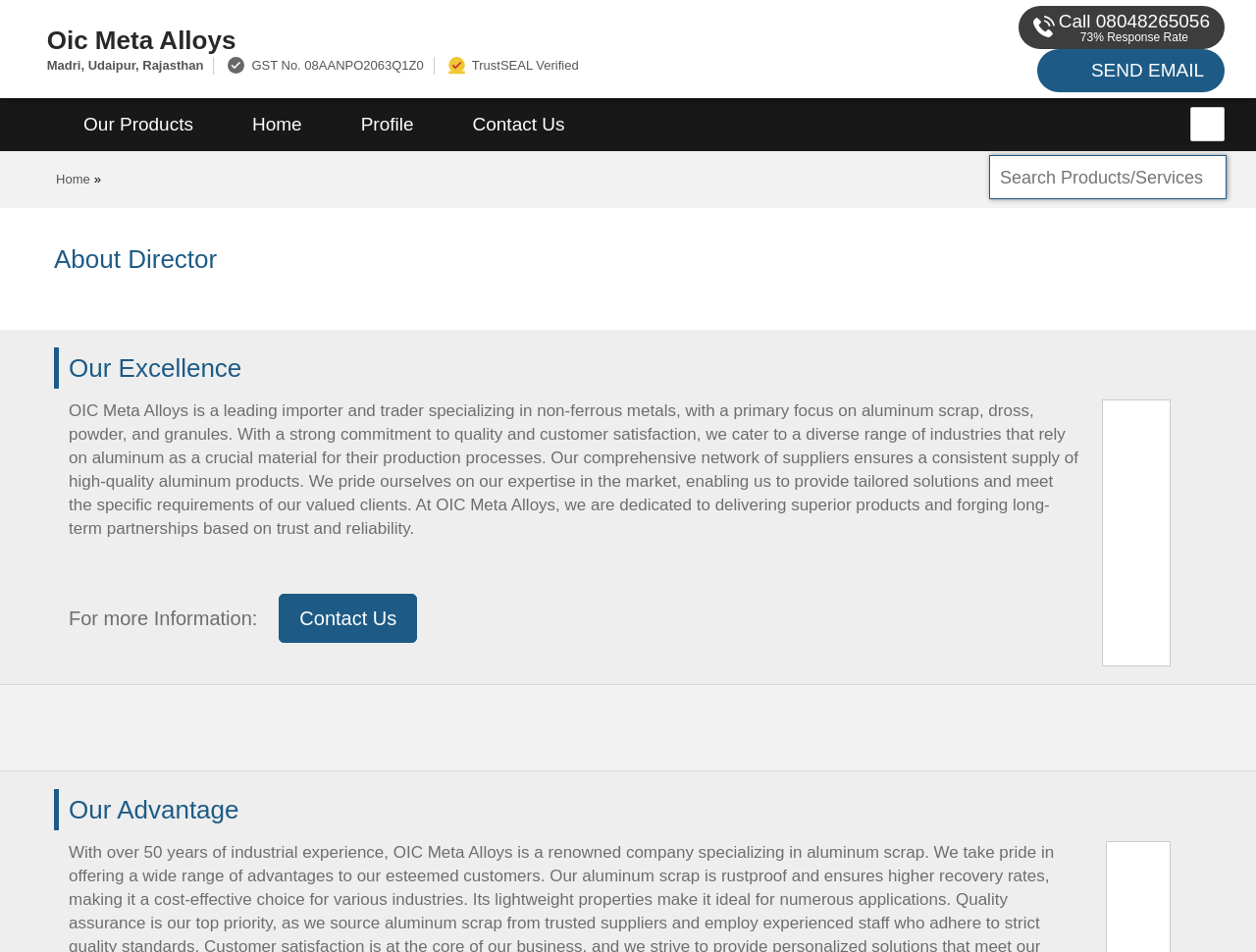Please identify the bounding box coordinates of the clickable area that will fulfill the following instruction: "Call the company". The coordinates should be in the format of four float numbers between 0 and 1, i.e., [left, top, right, bottom].

[0.843, 0.011, 0.963, 0.033]